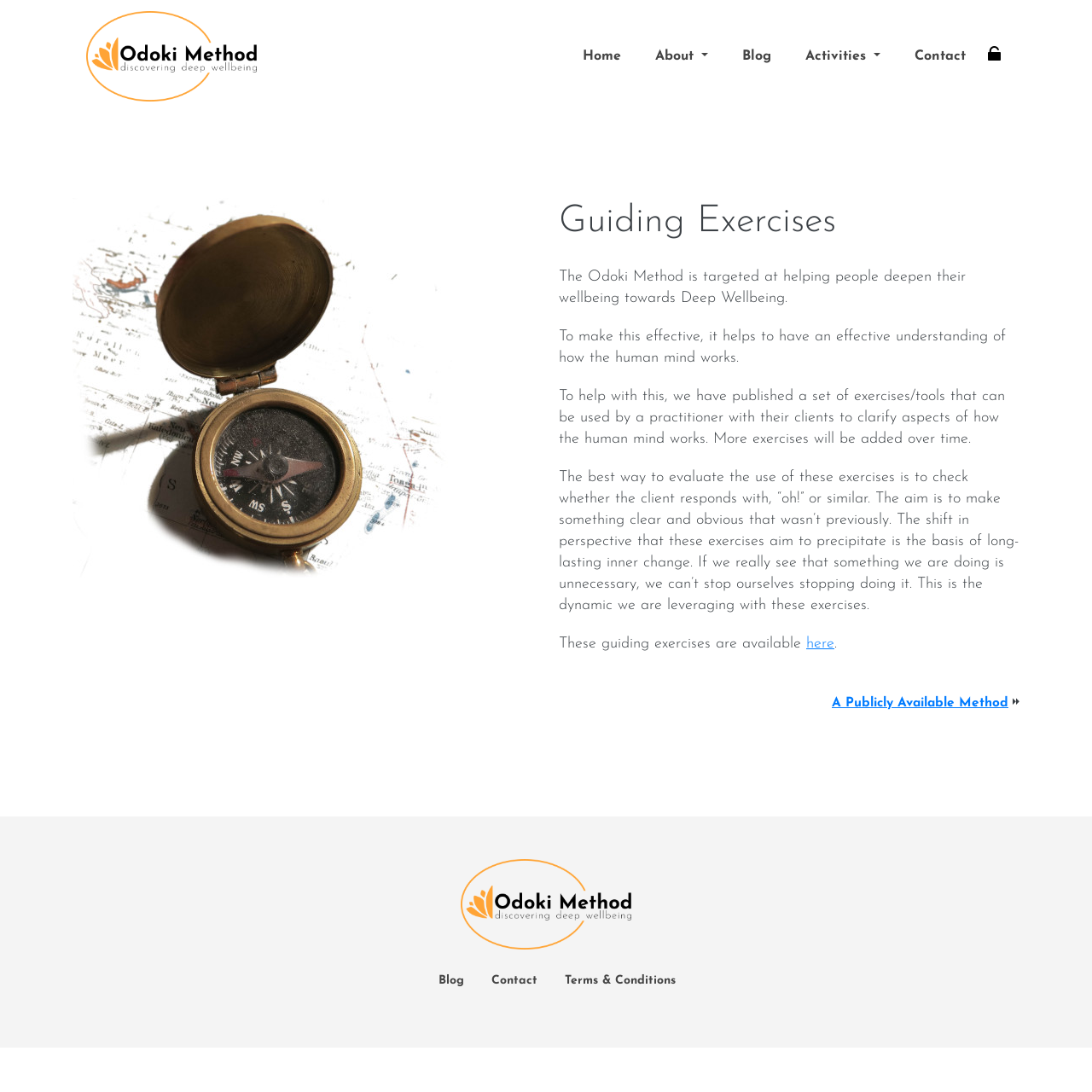Please find the bounding box coordinates of the section that needs to be clicked to achieve this instruction: "Click on the 'Home' link".

[0.518, 0.034, 0.584, 0.069]